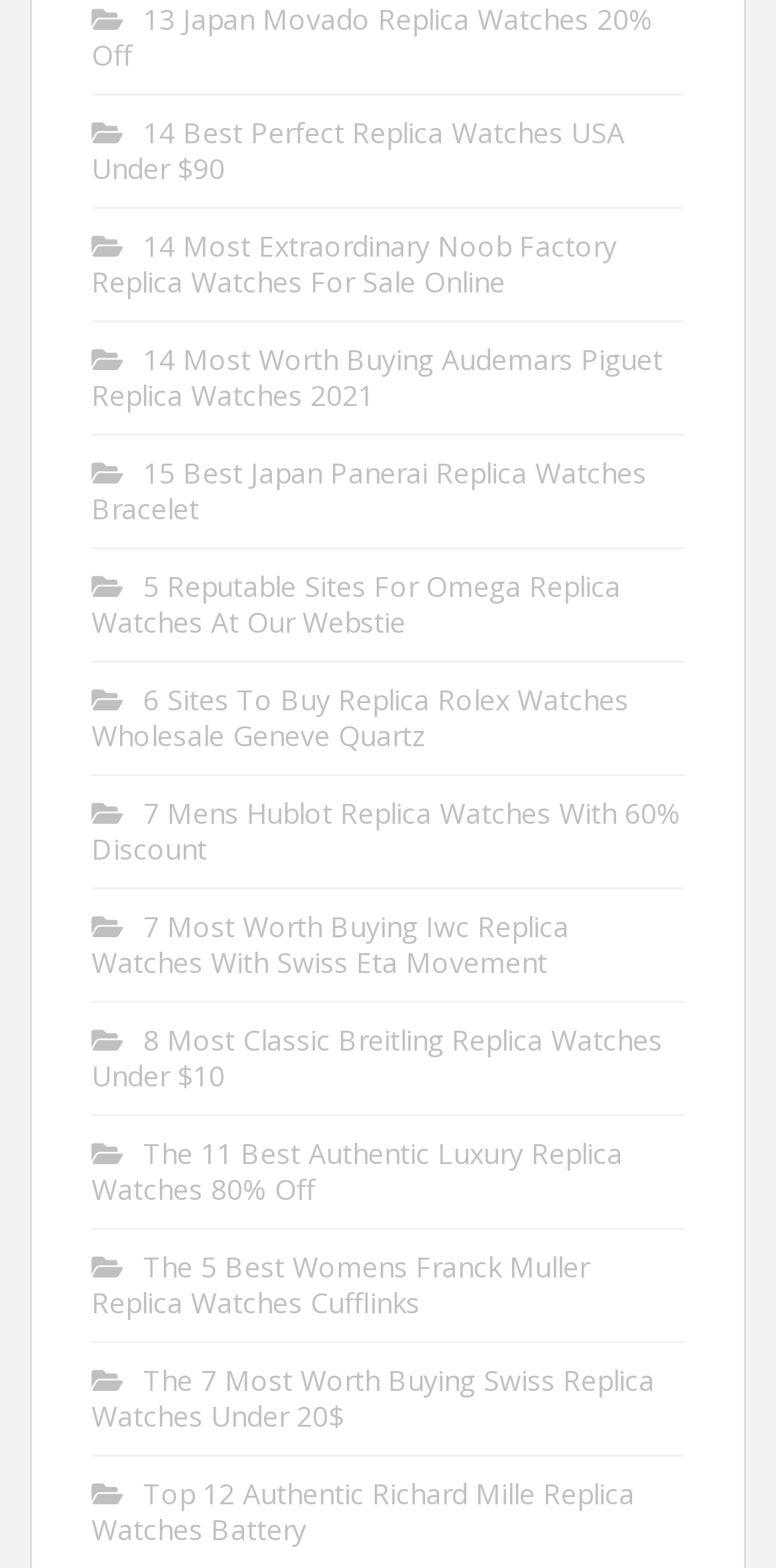Please answer the following question using a single word or phrase: 
Are there any links about Audemars Piguet replica watches on this webpage?

Yes